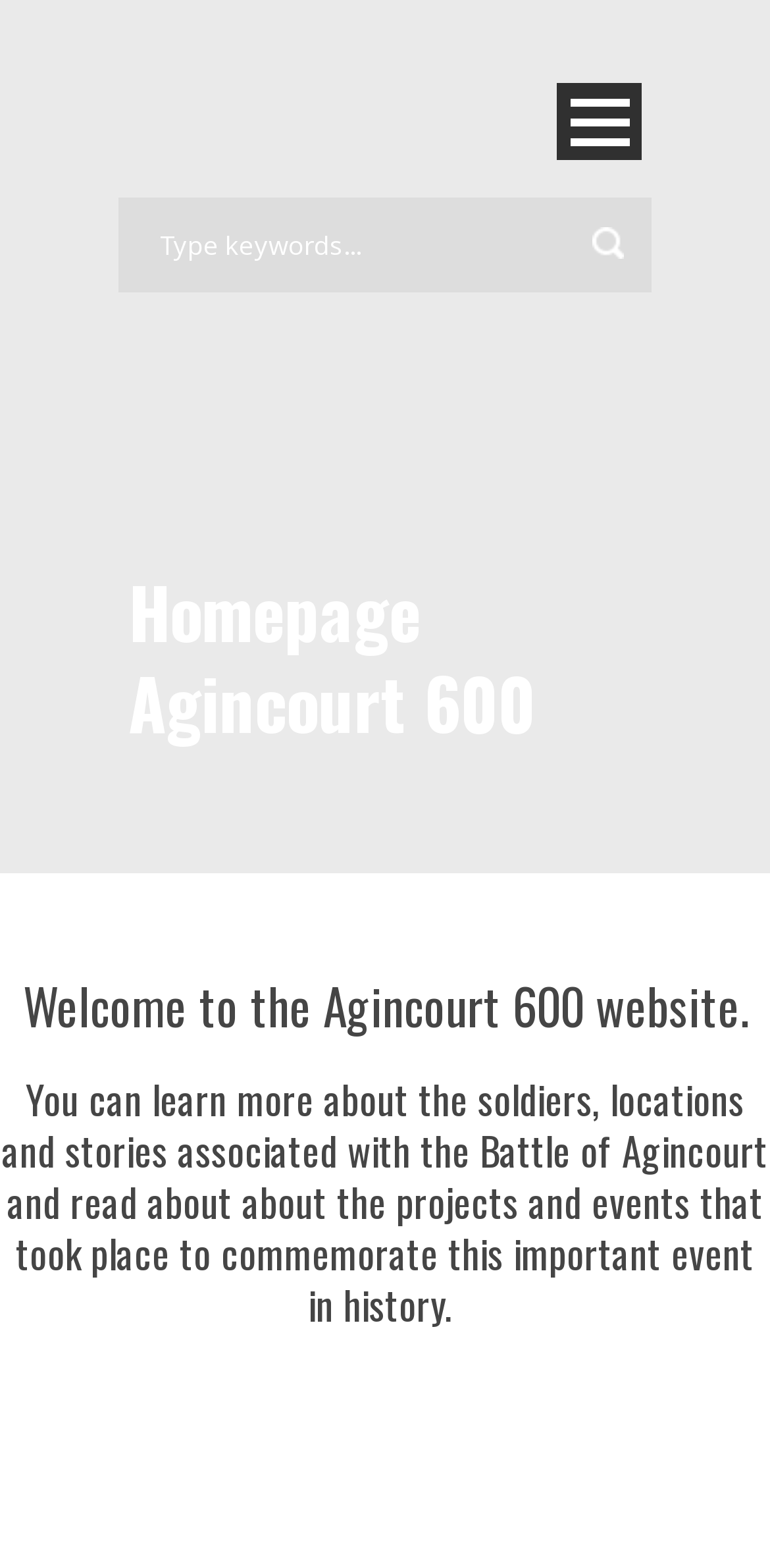Carefully observe the image and respond to the question with a detailed answer:
How many headings are on the webpage?

There are three headings on the webpage: 'Homepage Agincourt 600', 'Welcome to the Agincourt 600 website.', and 'You can learn more about the soldiers, locations and stories associated with the Battle of Agincourt...'